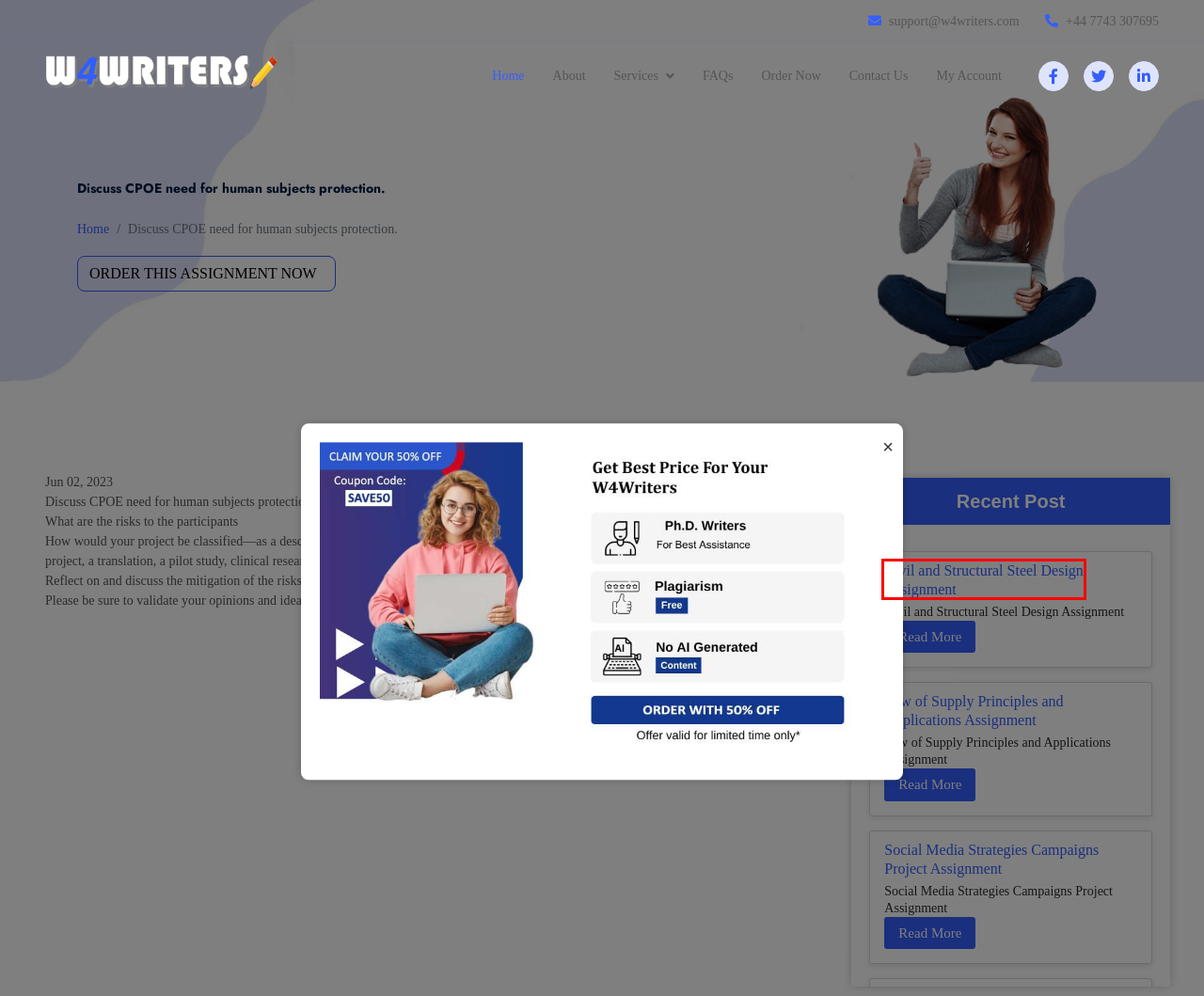You have a screenshot of a webpage with a red bounding box around an element. Identify the webpage description that best fits the new page that appears after clicking the selected element in the red bounding box. Here are the candidates:
A. Social Media Strategies Campaigns Project Assignment
B. Welcome to W4Writers
C. CIVE1179 - Steel Structures Design Project Assignment - RMIT University
D. Language and Communication Skills for Academic Essays Assignment
E. Law of Supply Principles and Applications Assignment
F. FINMNGT 2 - Goals of Financial Management Ups Case Study Assignment
G. Civil and Structural Steel Design Assignment
H. welcome to contact us page of w4writers to connect with our professional writers

G